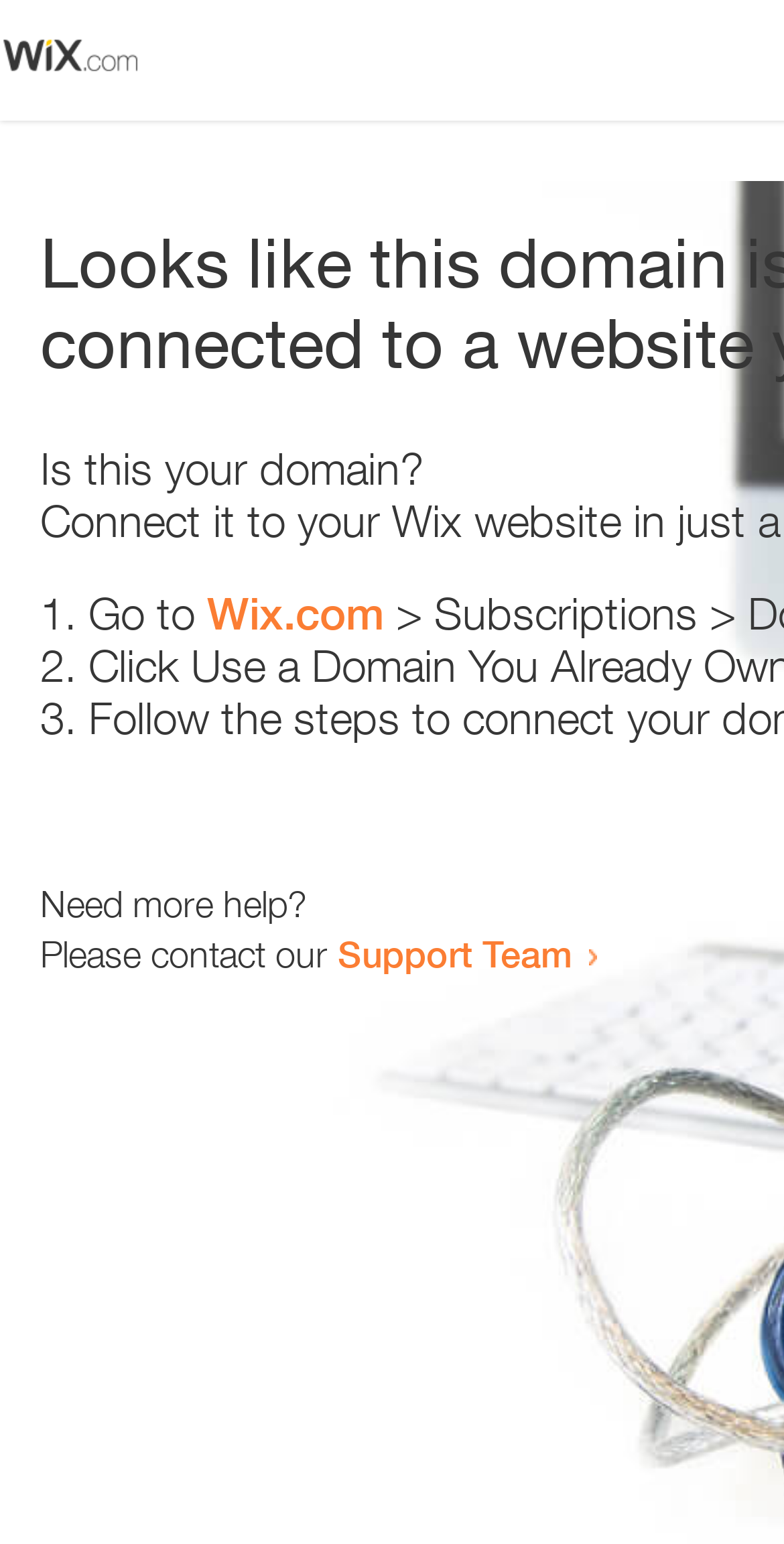Generate the main heading text from the webpage.

Looks like this domain isn't
connected to a website yet